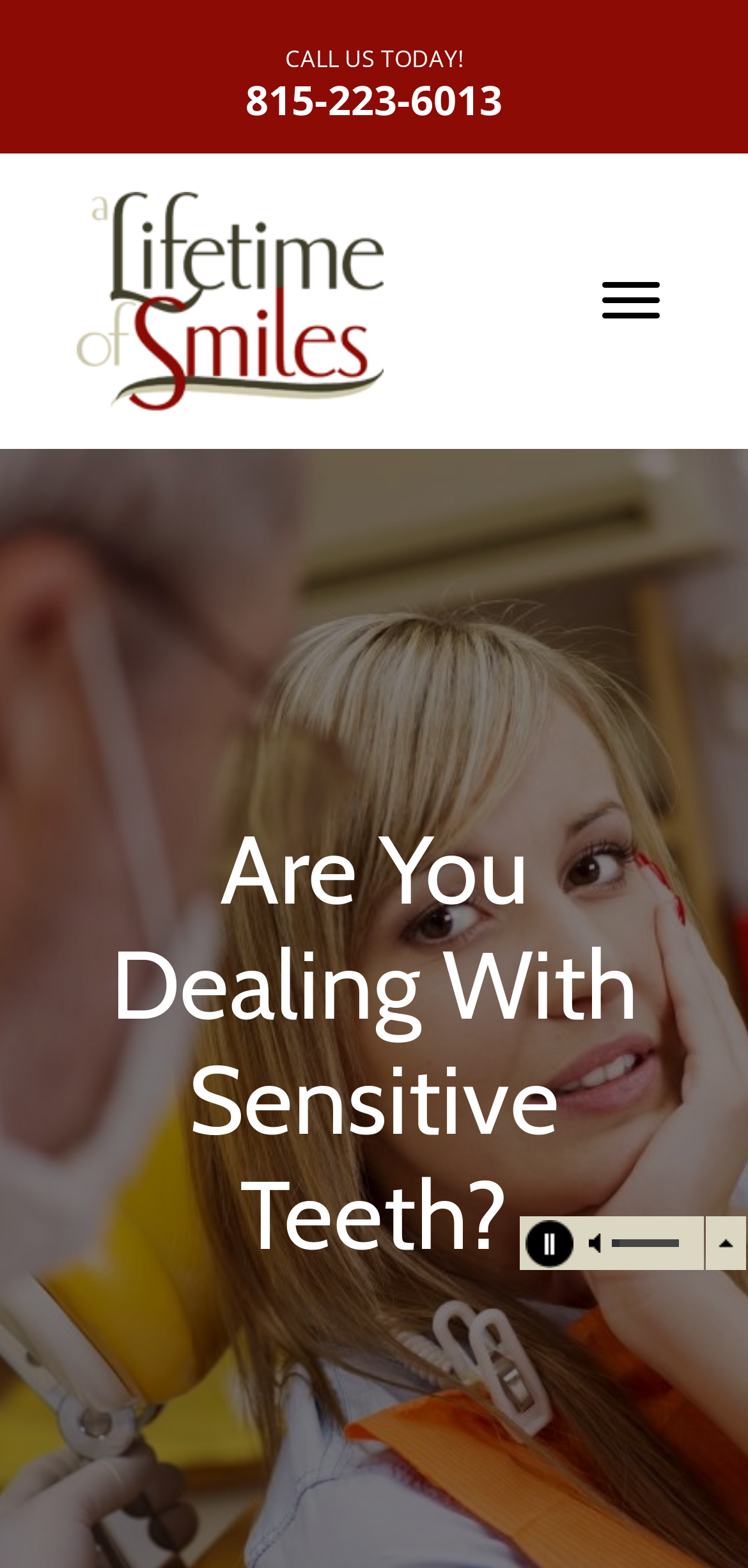What is the phone number to call?
Can you give a detailed and elaborate answer to the question?

I found the phone number by looking at the link element with the text 'CALL US TODAY! 815-223-6013' at the top of the page.